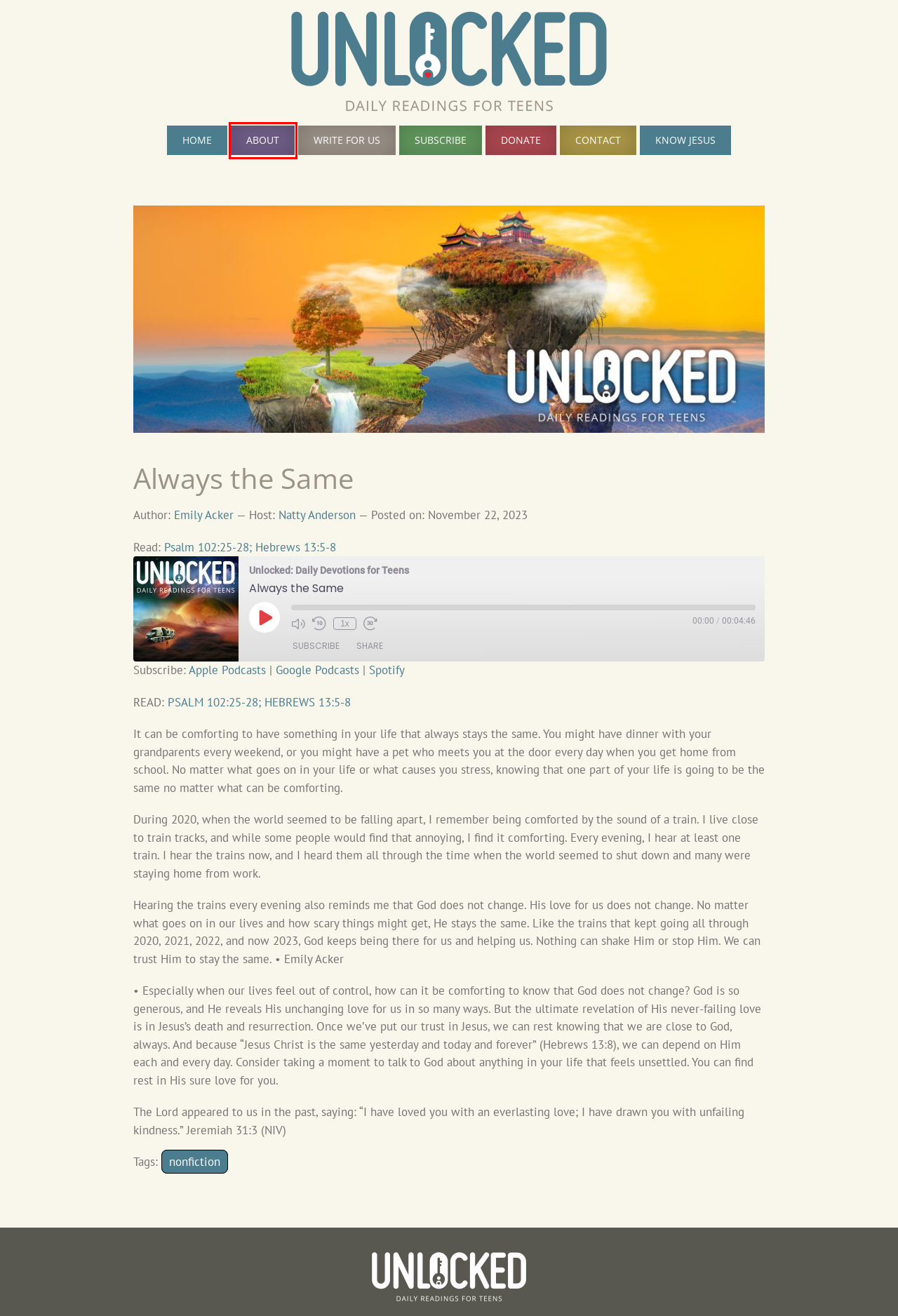You have a screenshot of a webpage where a red bounding box highlights a specific UI element. Identify the description that best matches the resulting webpage after the highlighted element is clicked. The choices are:
A. Know Jesus – Unlocked Teen Devotional
B. Psalm 102:25-28; Hebrews 13:5-8 NIV - In the beginning you laid the - Bible Gateway
C. nonfiction – Unlocked Teen Devotional
D. Donate – Unlocked Teen Devotional
E. Subscribe – Unlocked Teen Devotional
F. Contribute – Unlocked Teen Devotional
G. About – Unlocked Teen Devotional
H. Natty Anderson – Unlocked Teen Devotional

G